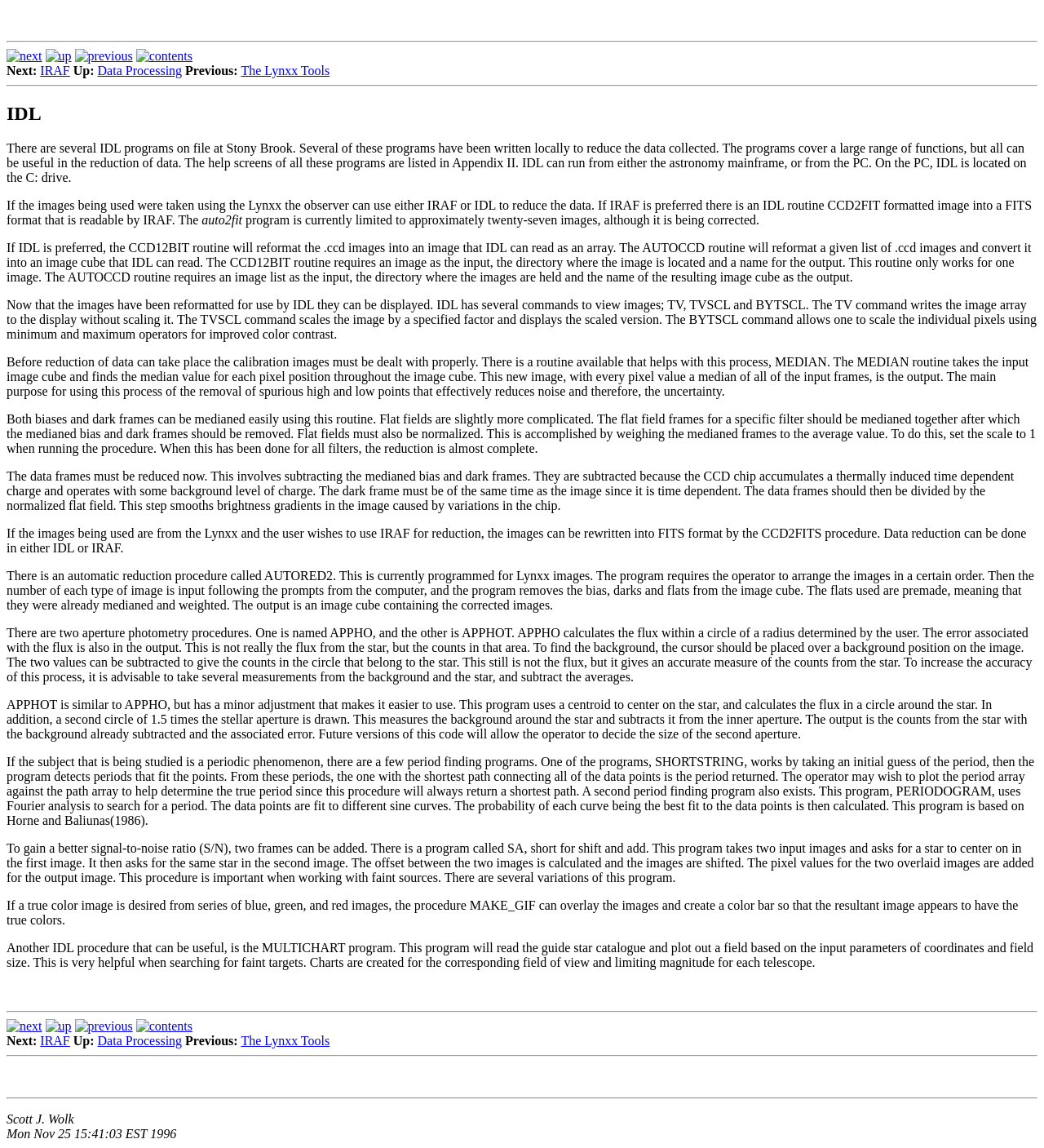Indicate the bounding box coordinates of the element that must be clicked to execute the instruction: "go to The Lynxx Tools". The coordinates should be given as four float numbers between 0 and 1, i.e., [left, top, right, bottom].

[0.231, 0.055, 0.316, 0.068]